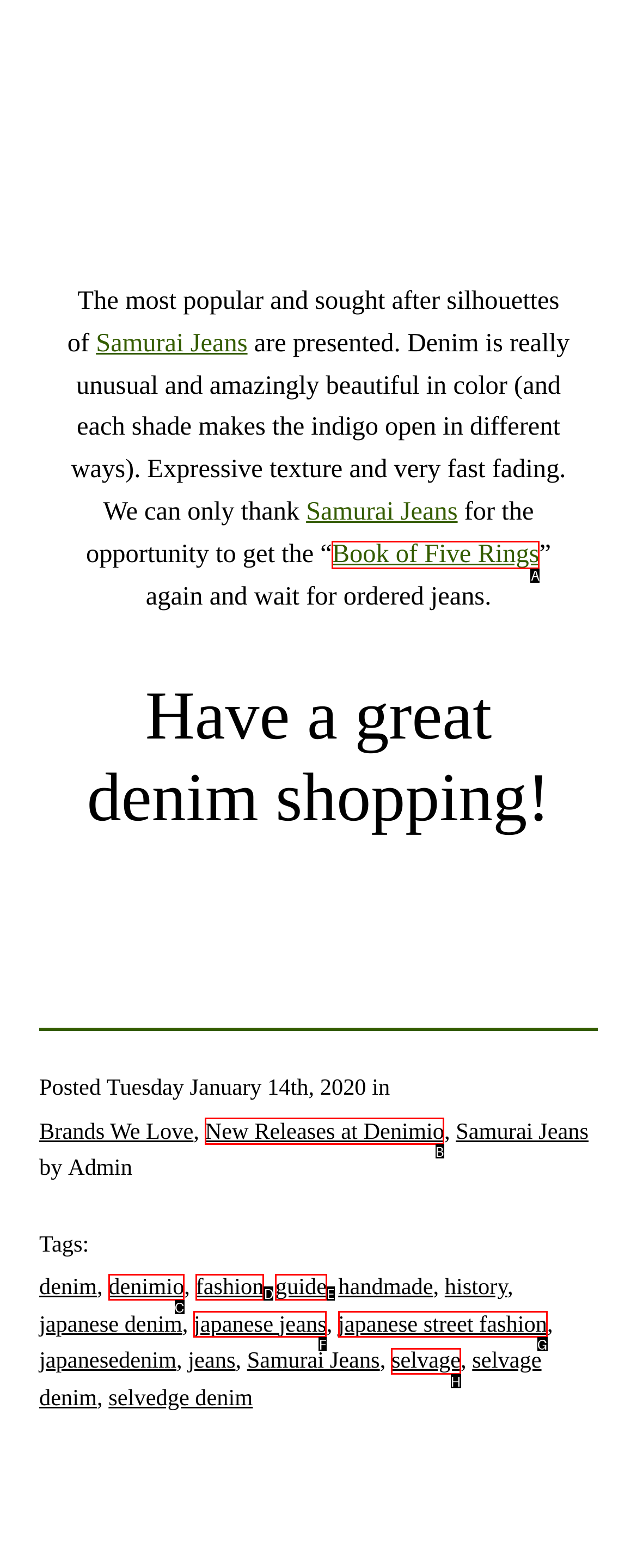Select the letter of the UI element you need to click on to fulfill this task: Browse the New Releases at Denimio. Write down the letter only.

B